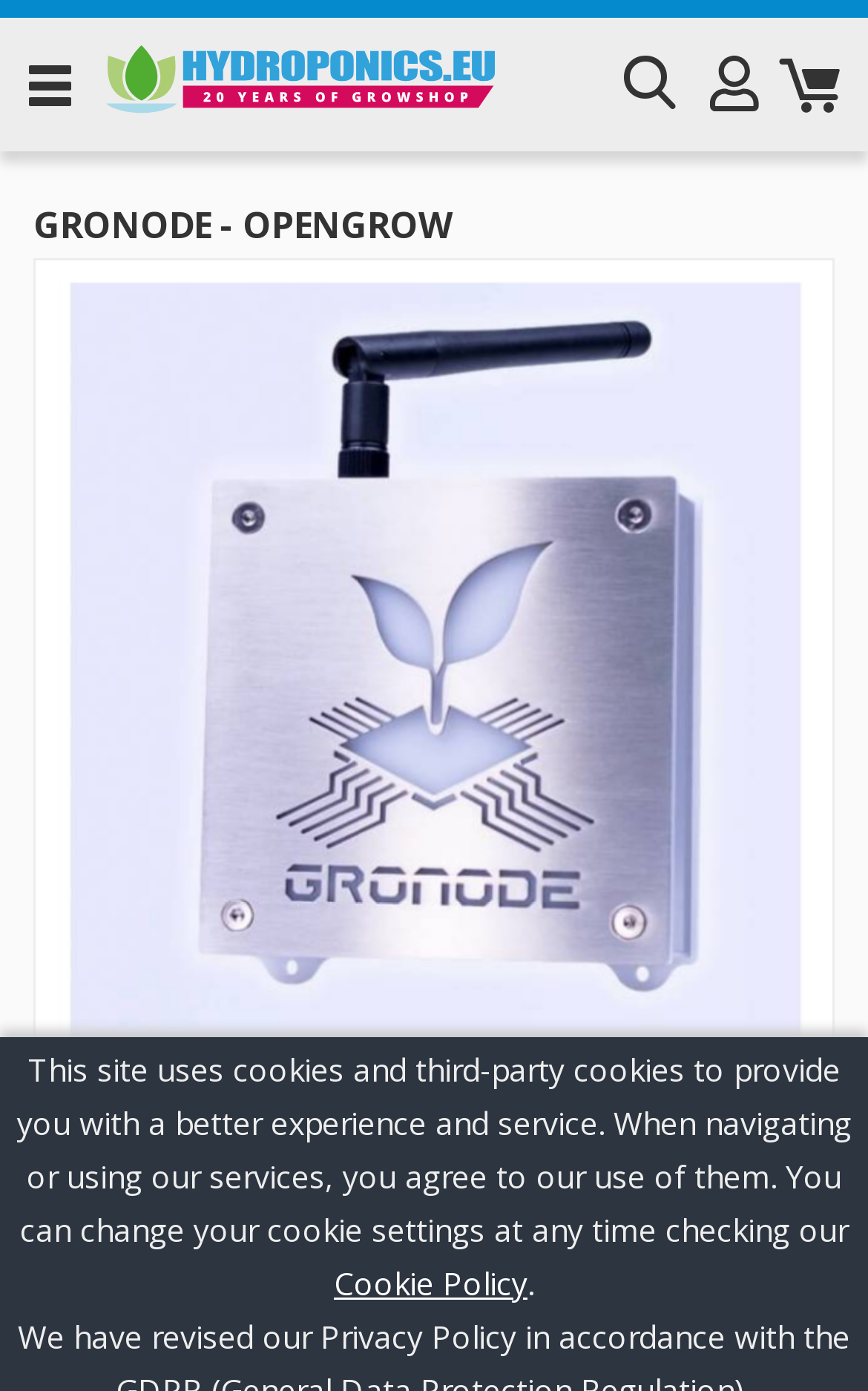What is the text of the cookie policy link?
Please use the image to deliver a detailed and complete answer.

I found the text of the cookie policy link by looking at the link element with the text 'Cookie Policy' which is located at the bounding box coordinates [0.385, 0.904, 0.608, 0.942].